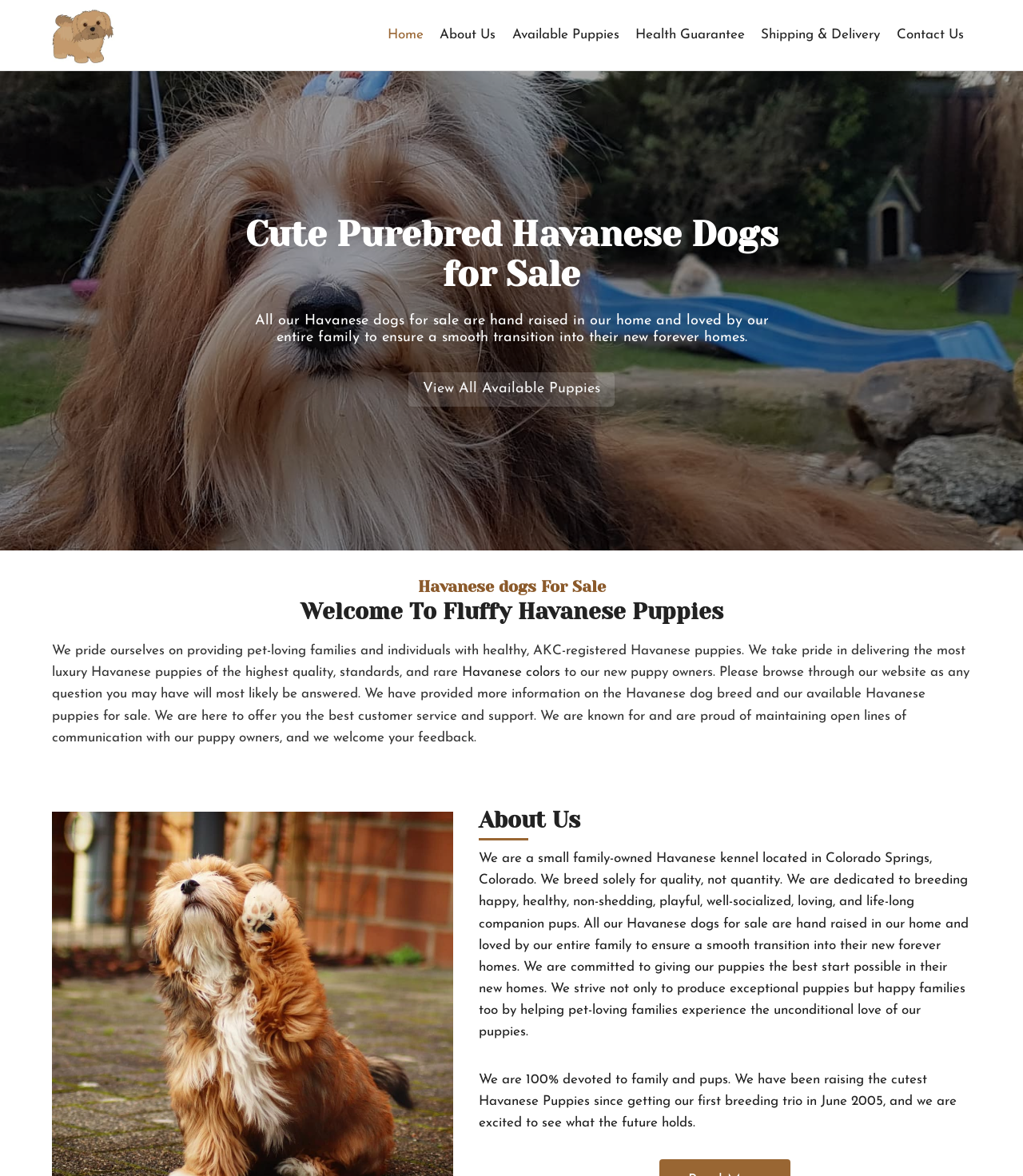Pinpoint the bounding box coordinates of the clickable element needed to complete the instruction: "Click the 'Logo' link". The coordinates should be provided as four float numbers between 0 and 1: [left, top, right, bottom].

[0.05, 0.001, 0.112, 0.058]